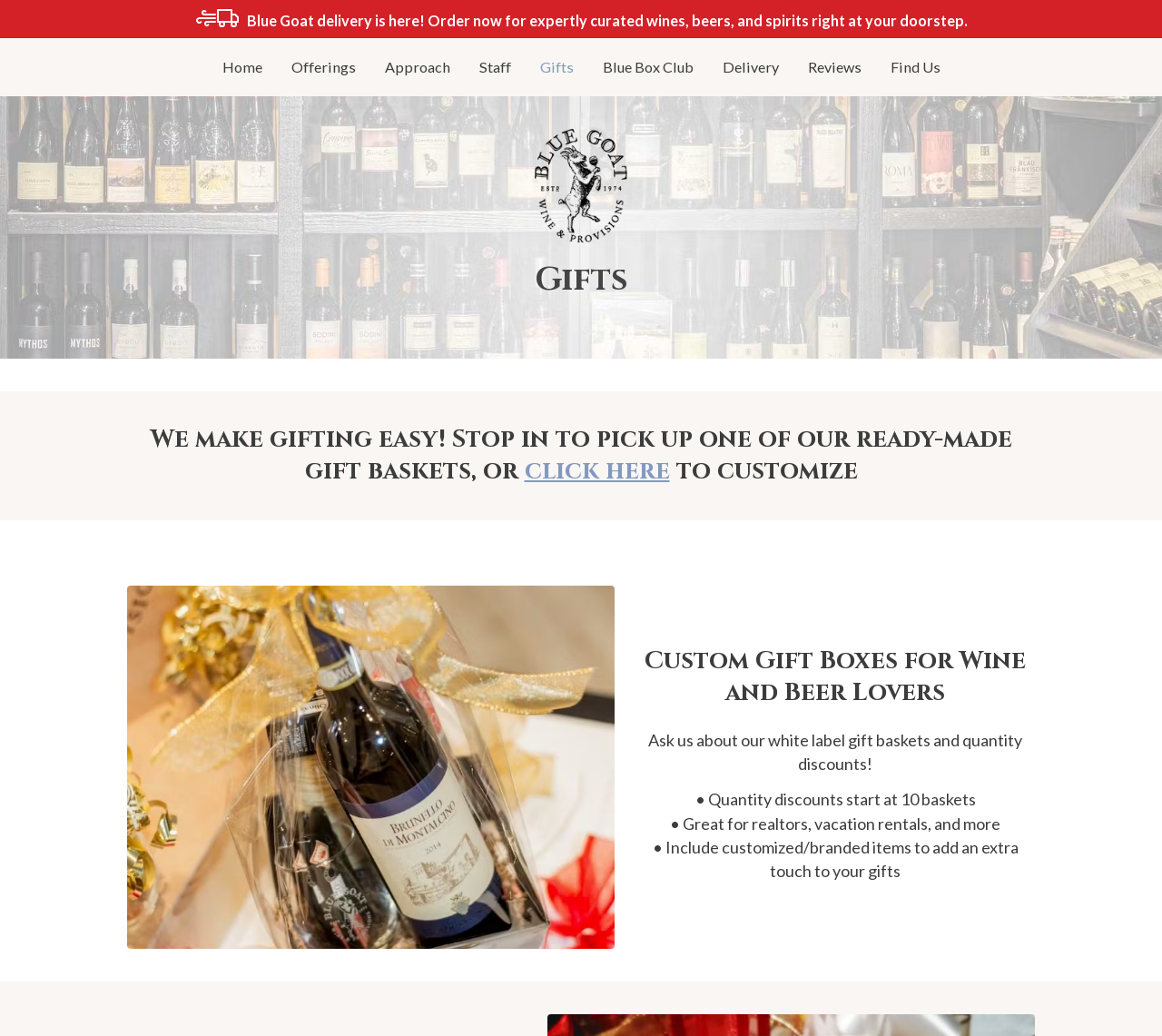Please determine the bounding box coordinates for the UI element described as: "Find Us".

[0.766, 0.057, 0.809, 0.073]